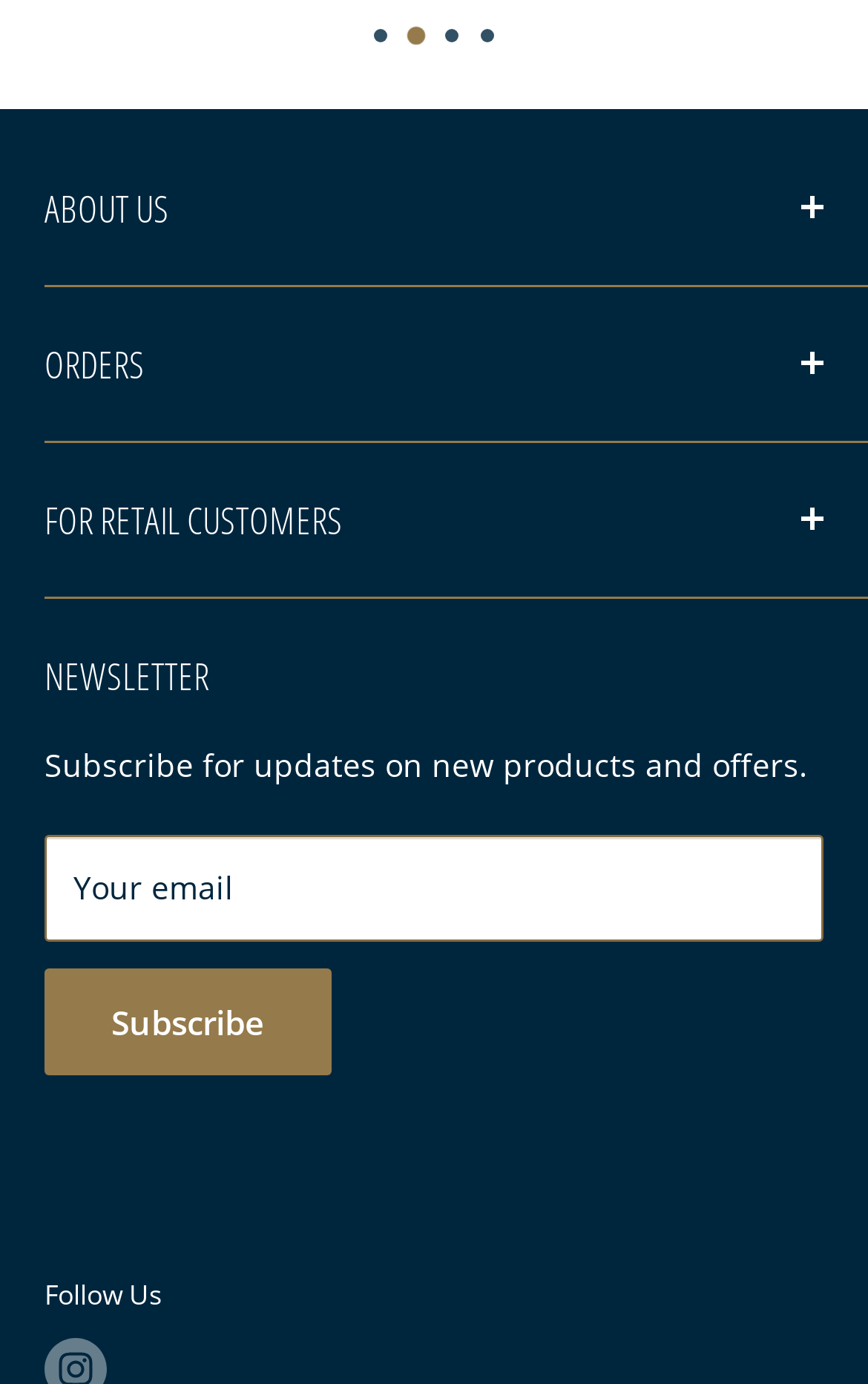Kindly determine the bounding box coordinates of the area that needs to be clicked to fulfill this instruction: "View the Privacy Policy".

[0.051, 0.566, 0.279, 0.597]